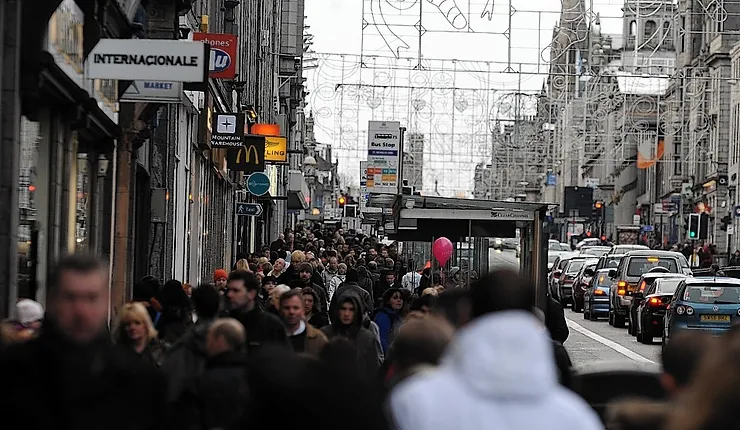Provide a comprehensive description of the image.

The image captures a bustling scene along Union Street in Aberdeen, showcasing a crowded sidewalk filled with pedestrians. People are seen walking closely together, reflecting the lively atmosphere of a city center. Various storefronts line the street, with visible signage from shops and cafes, creating a vibrant urban backdrop. Above, festive lights dangle between the buildings, hinting at a celebratory or holiday season. In the foreground, a bus stop can be identified, adding to the transportation accessibility of the area. Amidst the crowd, a person holds a bright pink balloon, drawing attention to the varied activities taking place in this energetic environment. The bustling streets also feature vehicles, illustrating the dynamic interplay between pedestrian and vehicular traffic typical of a city thoroughfare.